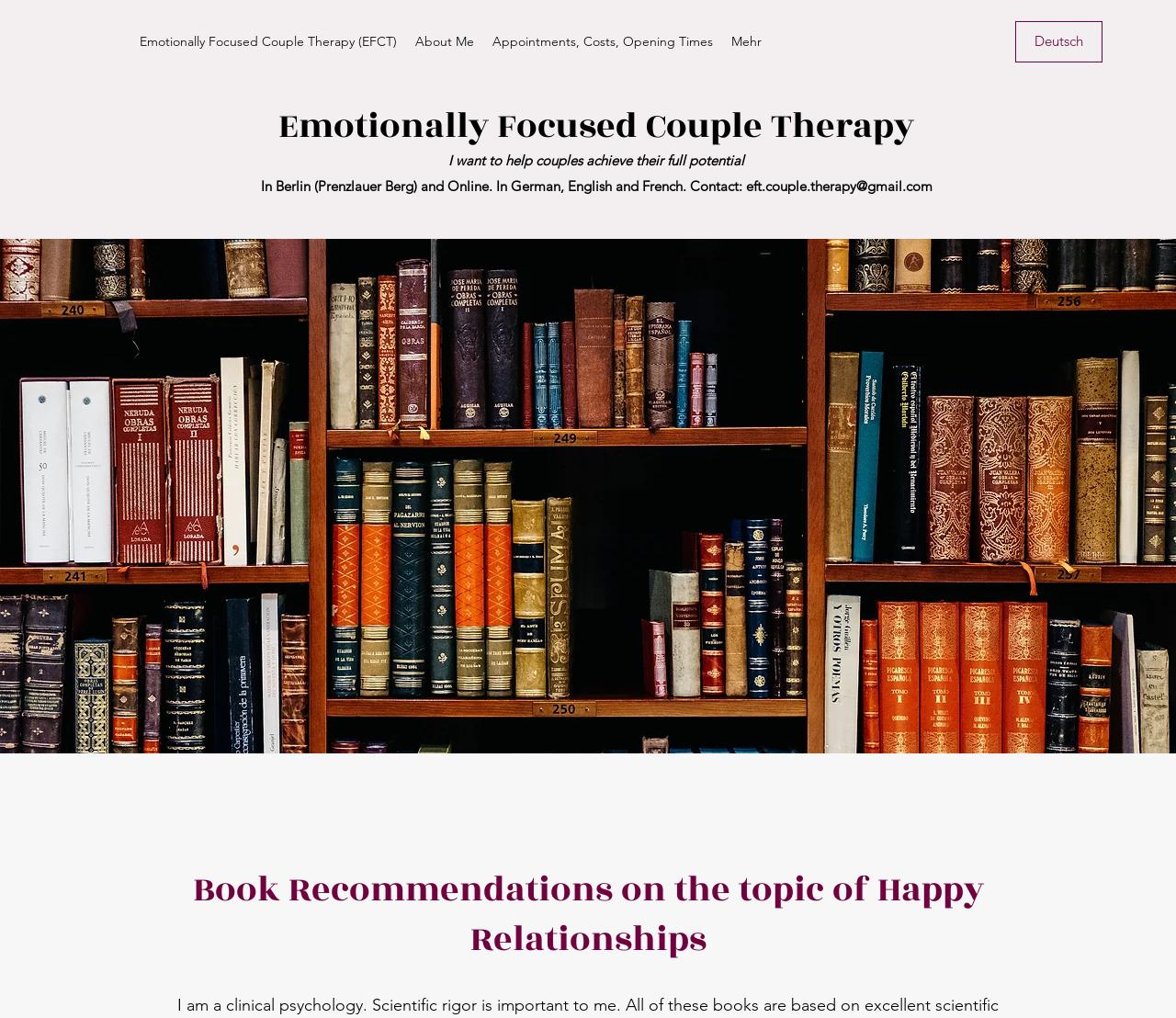Where is the therapist's practice located? Please answer the question using a single word or phrase based on the image.

Berlin and online